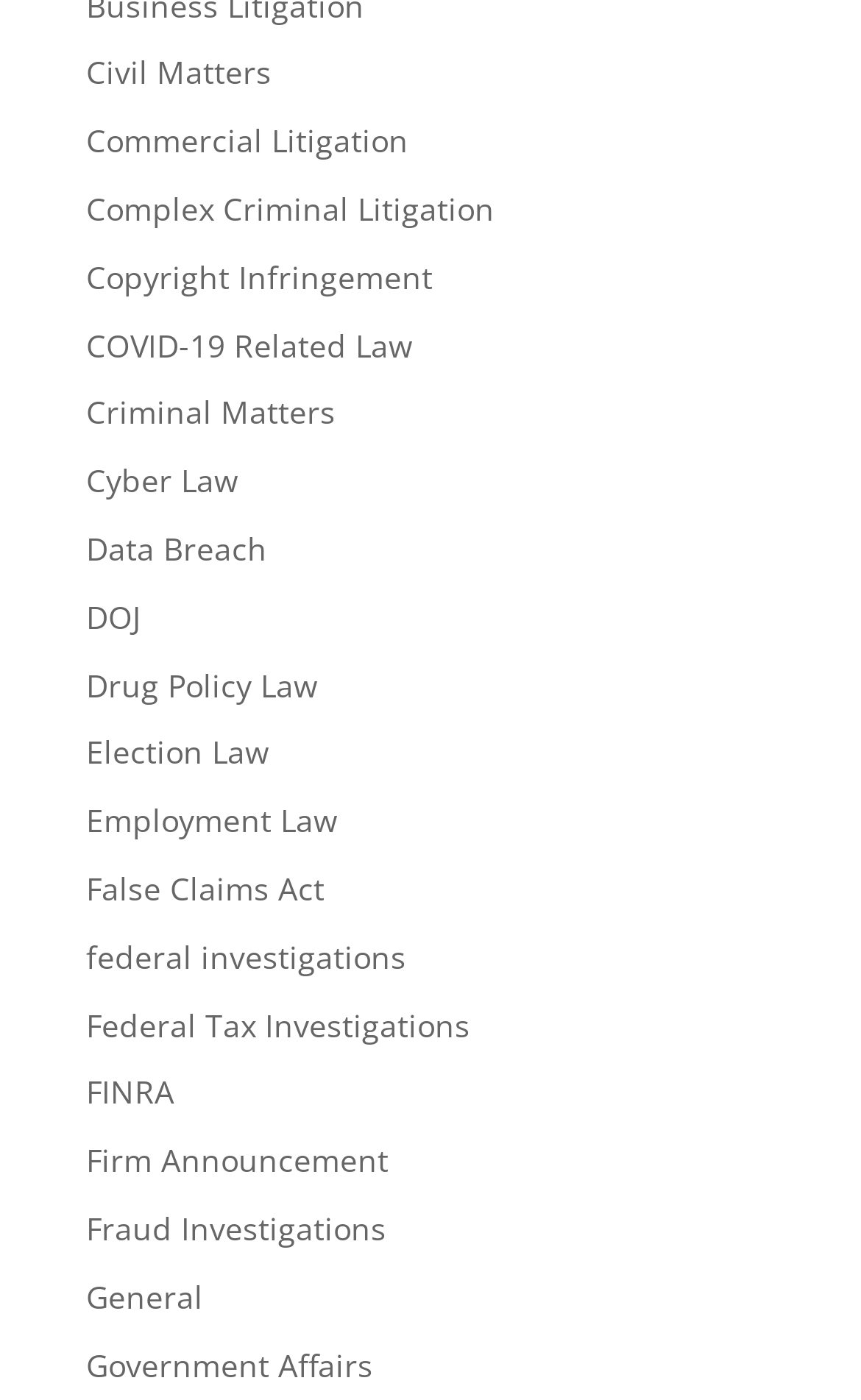Give a one-word or short-phrase answer to the following question: 
How many links are there on the webpage?

25